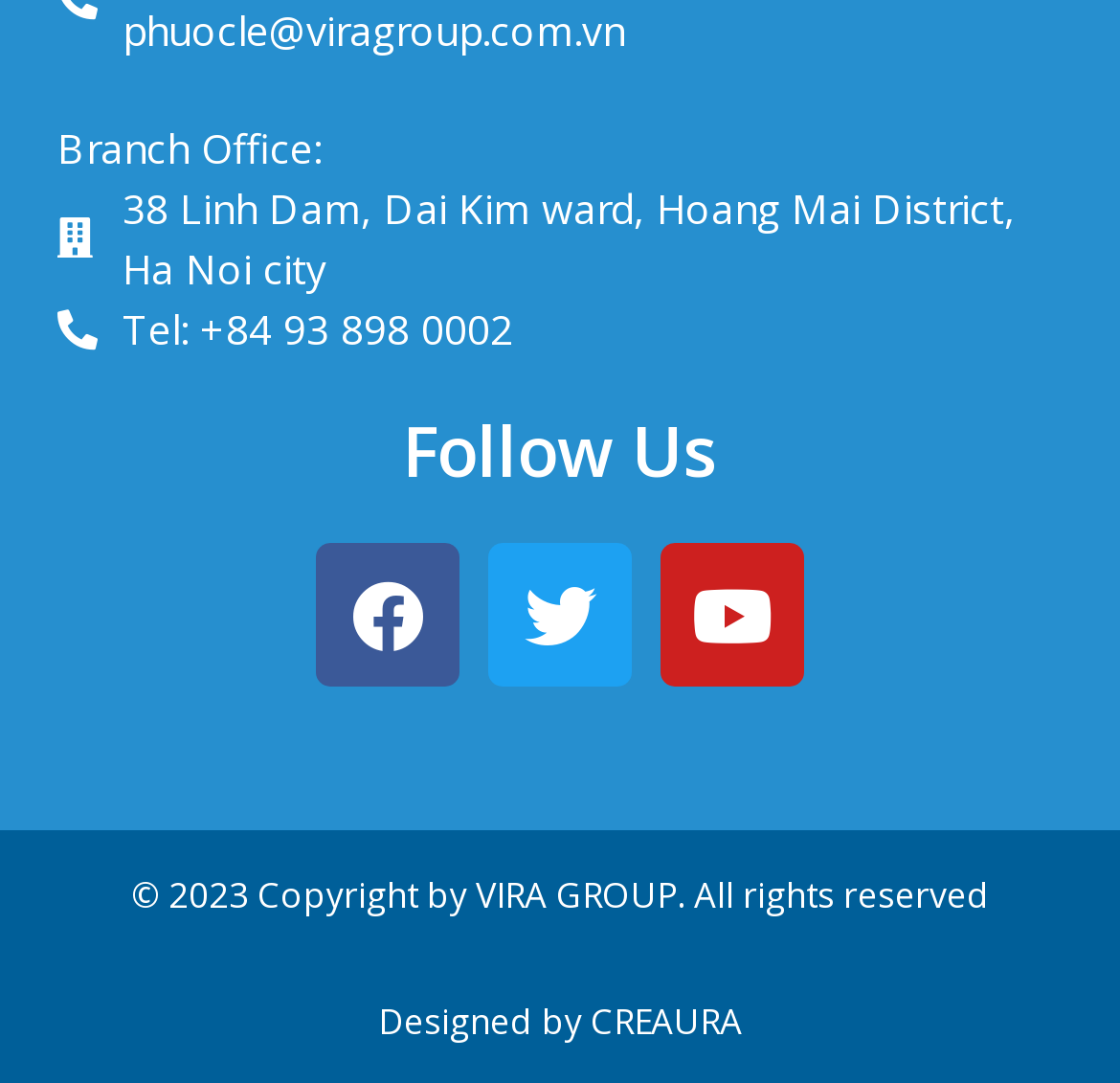Calculate the bounding box coordinates of the UI element given the description: "Twitter".

[0.436, 0.501, 0.564, 0.634]